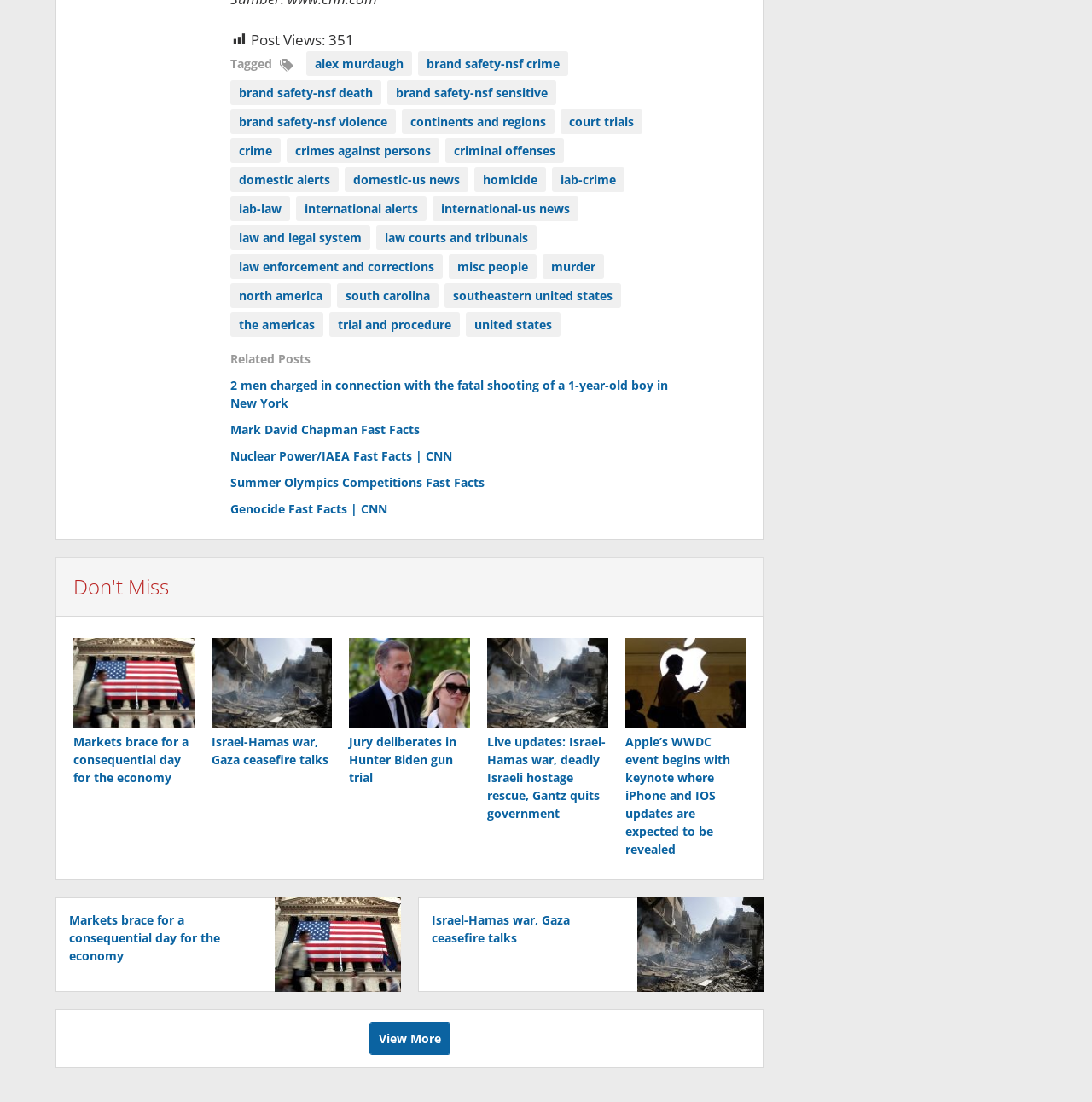Please find and report the bounding box coordinates of the element to click in order to perform the following action: "Check the 'crime' tag". The coordinates should be expressed as four float numbers between 0 and 1, in the format [left, top, right, bottom].

[0.211, 0.125, 0.257, 0.148]